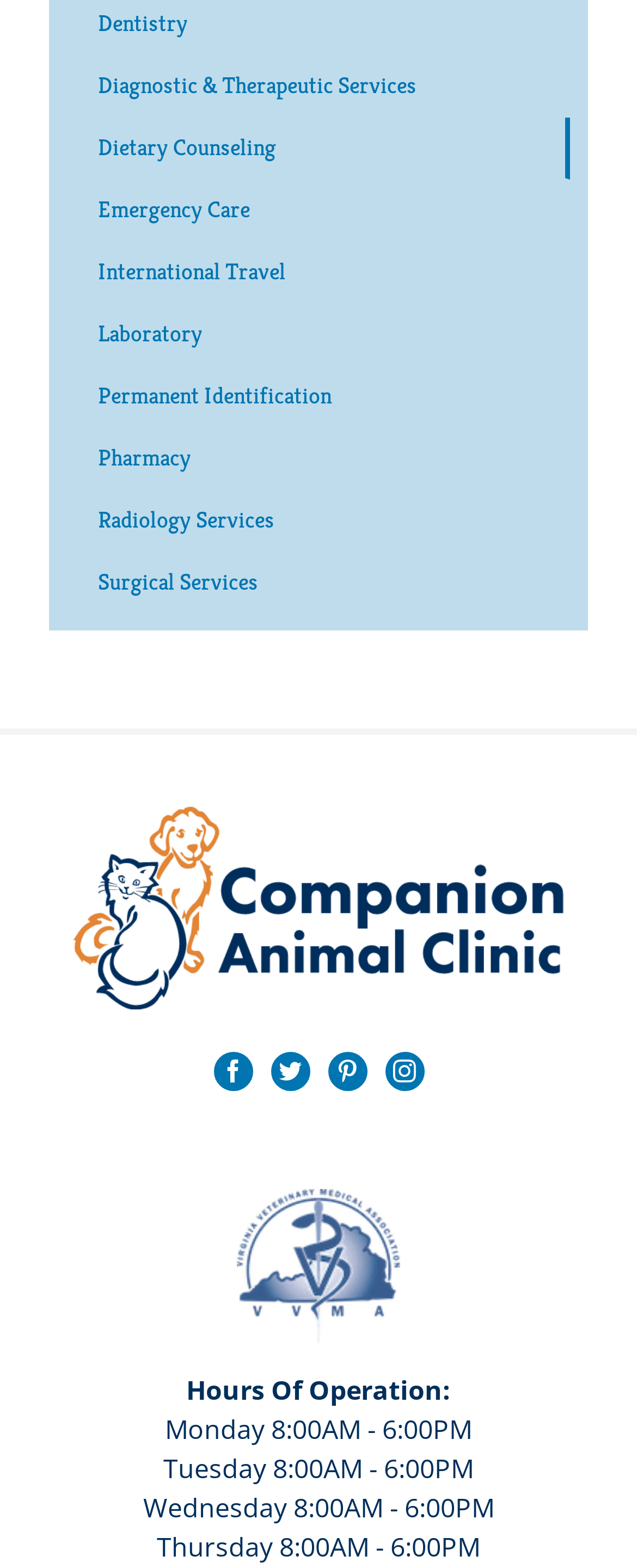Specify the bounding box coordinates of the region I need to click to perform the following instruction: "Visit Facebook". The coordinates must be four float numbers in the range of 0 to 1, i.e., [left, top, right, bottom].

[0.335, 0.67, 0.396, 0.695]